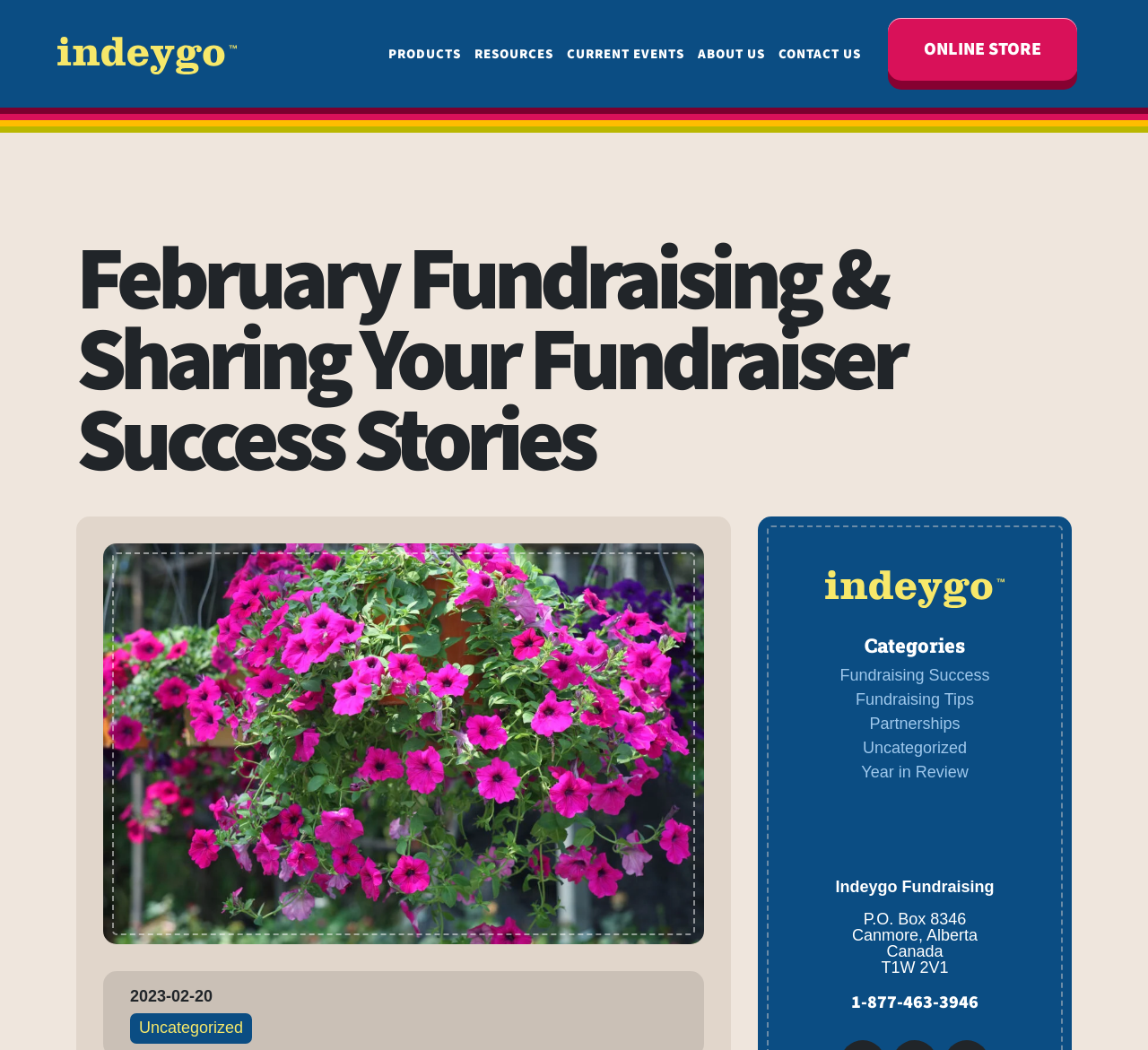Please specify the bounding box coordinates of the clickable region necessary for completing the following instruction: "go to products page". The coordinates must consist of four float numbers between 0 and 1, i.e., [left, top, right, bottom].

[0.338, 0.033, 0.402, 0.072]